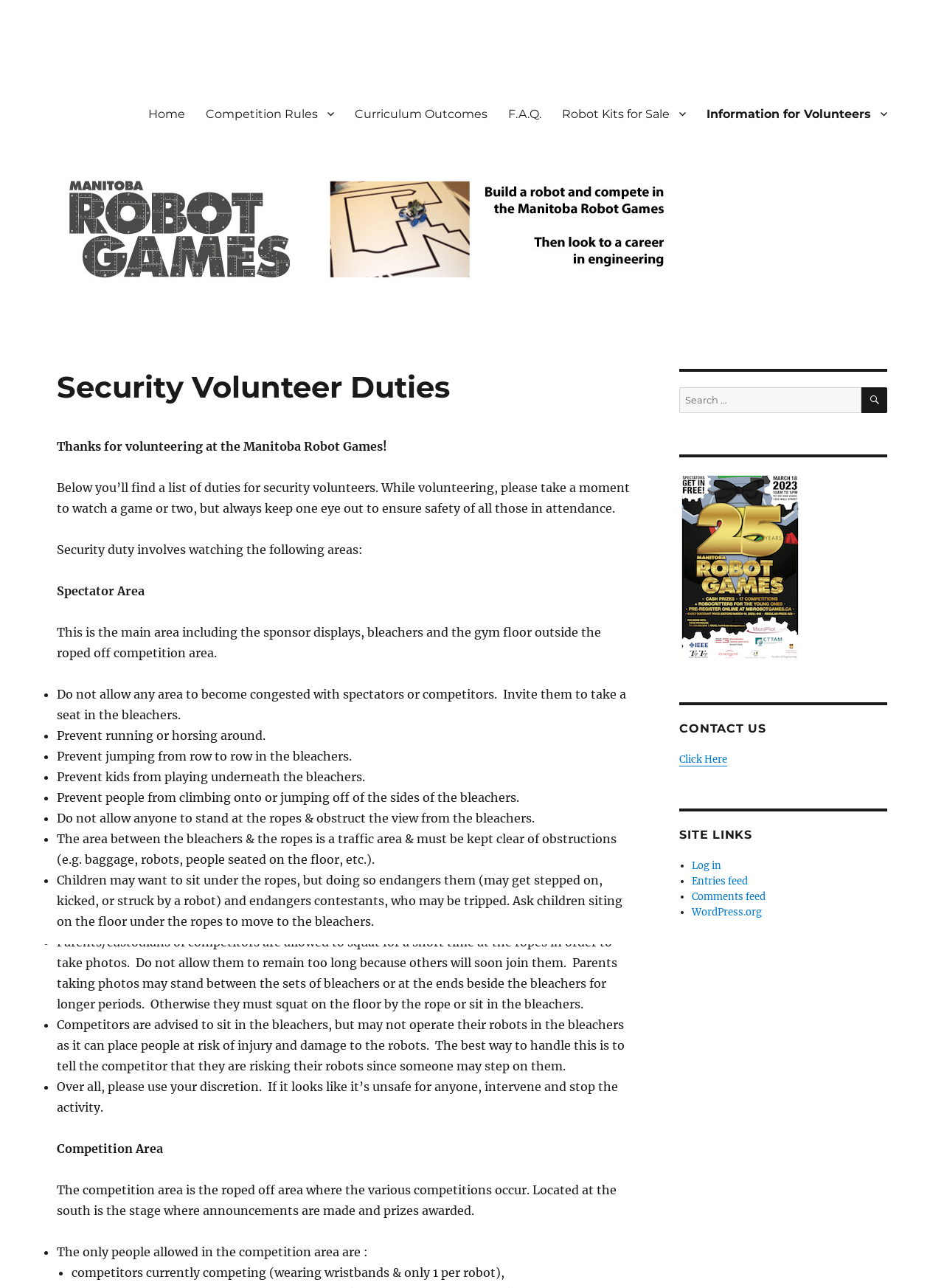Specify the bounding box coordinates of the area that needs to be clicked to achieve the following instruction: "Click on the 'Information for Volunteers' link".

[0.737, 0.076, 0.951, 0.1]